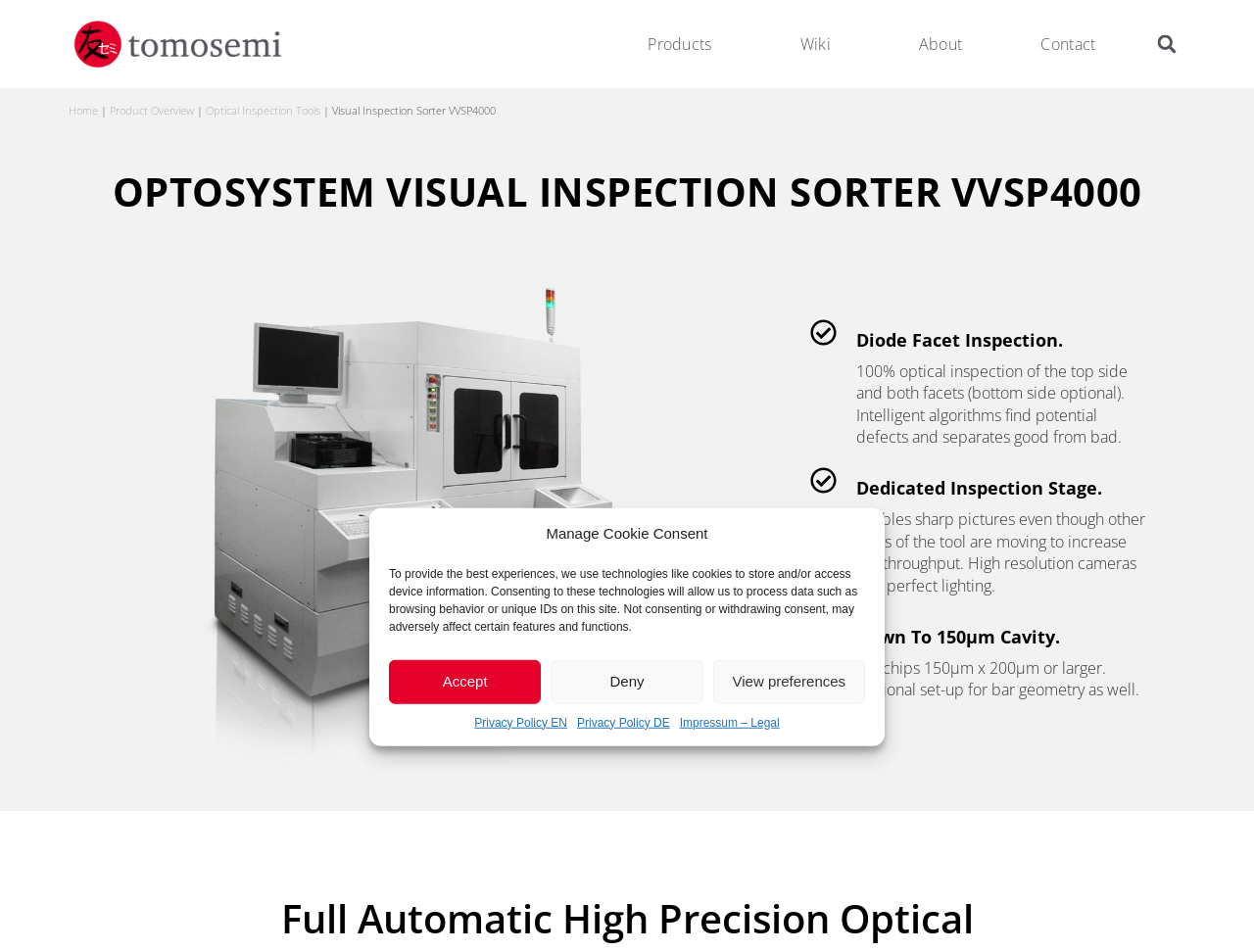Find the bounding box coordinates for the element that must be clicked to complete the instruction: "Contact us". The coordinates should be four float numbers between 0 and 1, indicated as [left, top, right, bottom].

[0.81, 0.019, 0.893, 0.074]